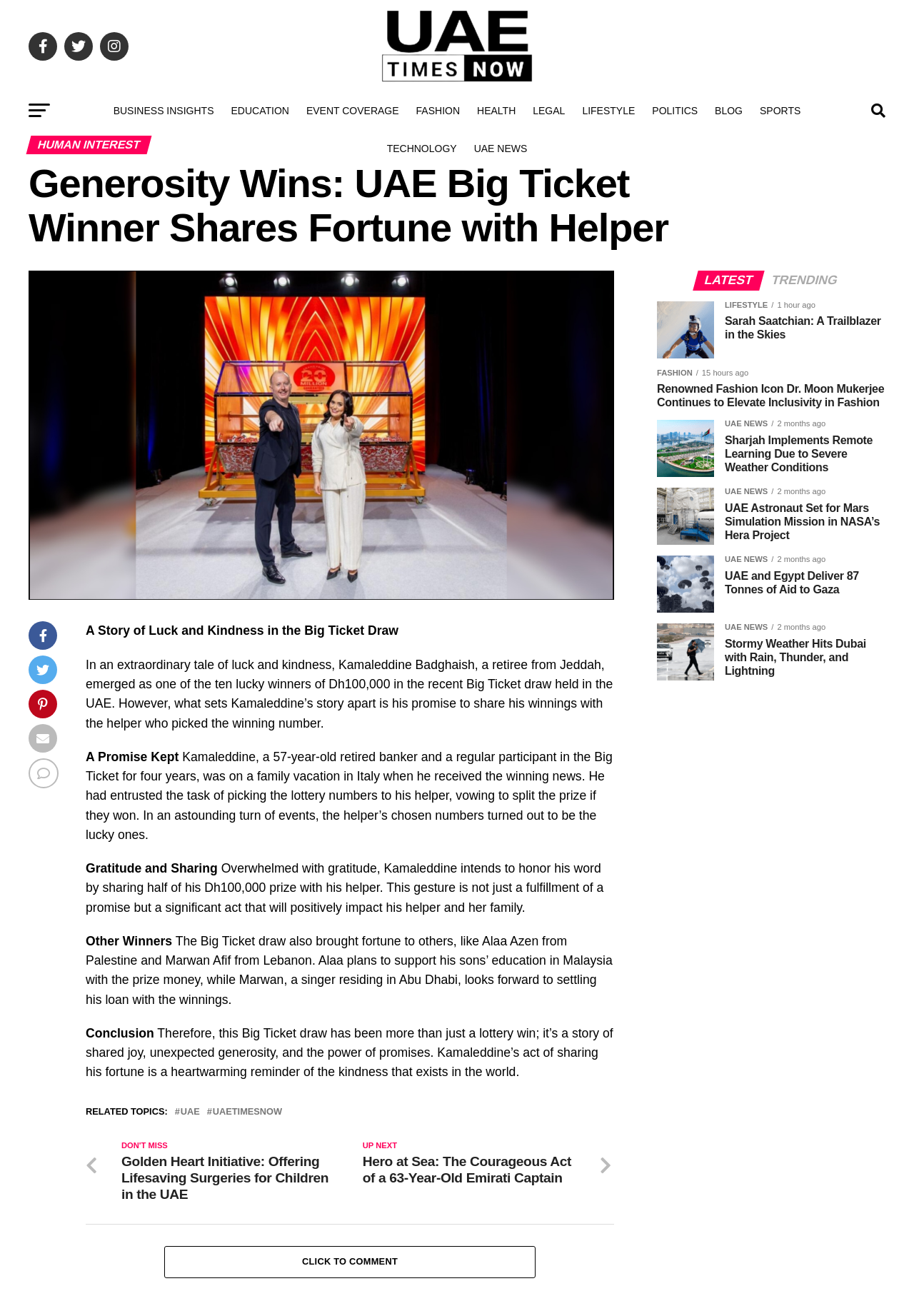Give a comprehensive overview of the webpage, including key elements.

This webpage is about a heartwarming story of a Big Ticket winner in the UAE who shares his fortune with his helper. At the top of the page, there is a logo of "UAE Times Now" with a link to the website. Below the logo, there are several links to different categories such as "BUSINESS INSIGHTS", "EDUCATION", "EVENT COVERAGE", and more, which are evenly spaced and take up about a quarter of the page.

The main content of the page is divided into sections with headings. The first section has a heading "HUMAN INTEREST" and a subheading "Generosity Wins: UAE Big Ticket Winner Shares Fortune with Helper". Below the heading, there is a large image of a 47-year-old man, Kamaleddine Badghaish, who is the winner of the Big Ticket draw.

The article tells the story of Kamaleddine's luck and kindness in sharing his winnings with his helper. The text is divided into sections with headings such as "A Promise Kept", "Gratitude and Sharing", "Other Winners", and "Conclusion". The story is accompanied by no other images.

At the bottom of the page, there are links to related topics, including "# UAE" and "# UAETIMESNOW". There is also a call-to-action button "CLICK TO COMMENT" and links to "LATEST" and "TRENDING" news. On the right side of the page, there are several news articles with images and headings, including "Sarah Saatchian: A Trailblazer in the Skies", "Renowned Fashion Icon Dr. Moon Mukerjee Continues to Elevate Inclusivity in Fashion", and more.